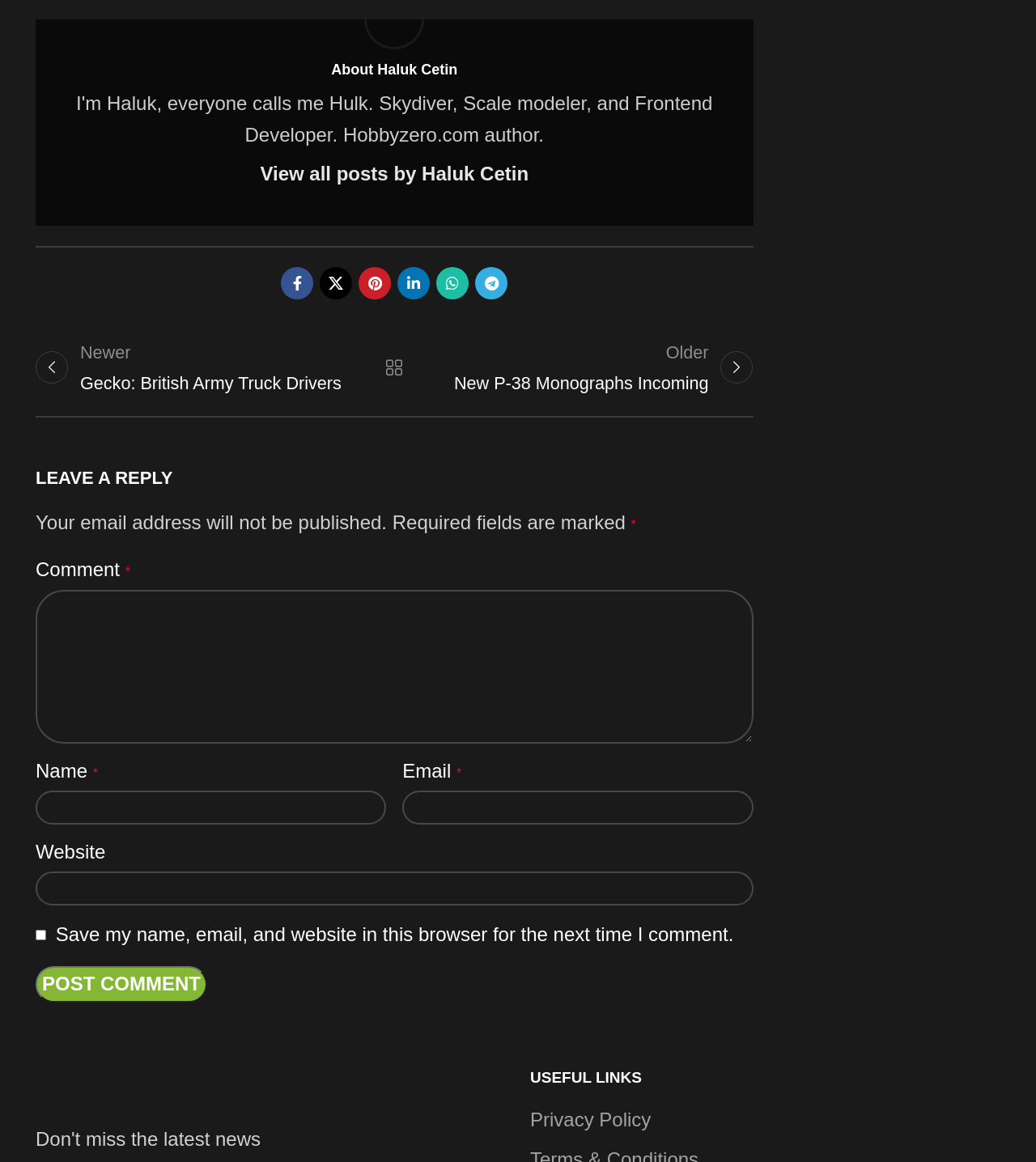Consider the image and give a detailed and elaborate answer to the question: 
What is the website's logo?

The answer can be found in the image element located at the bottom of the webpage, which is described as 'Hobbyzero.com Logo'.